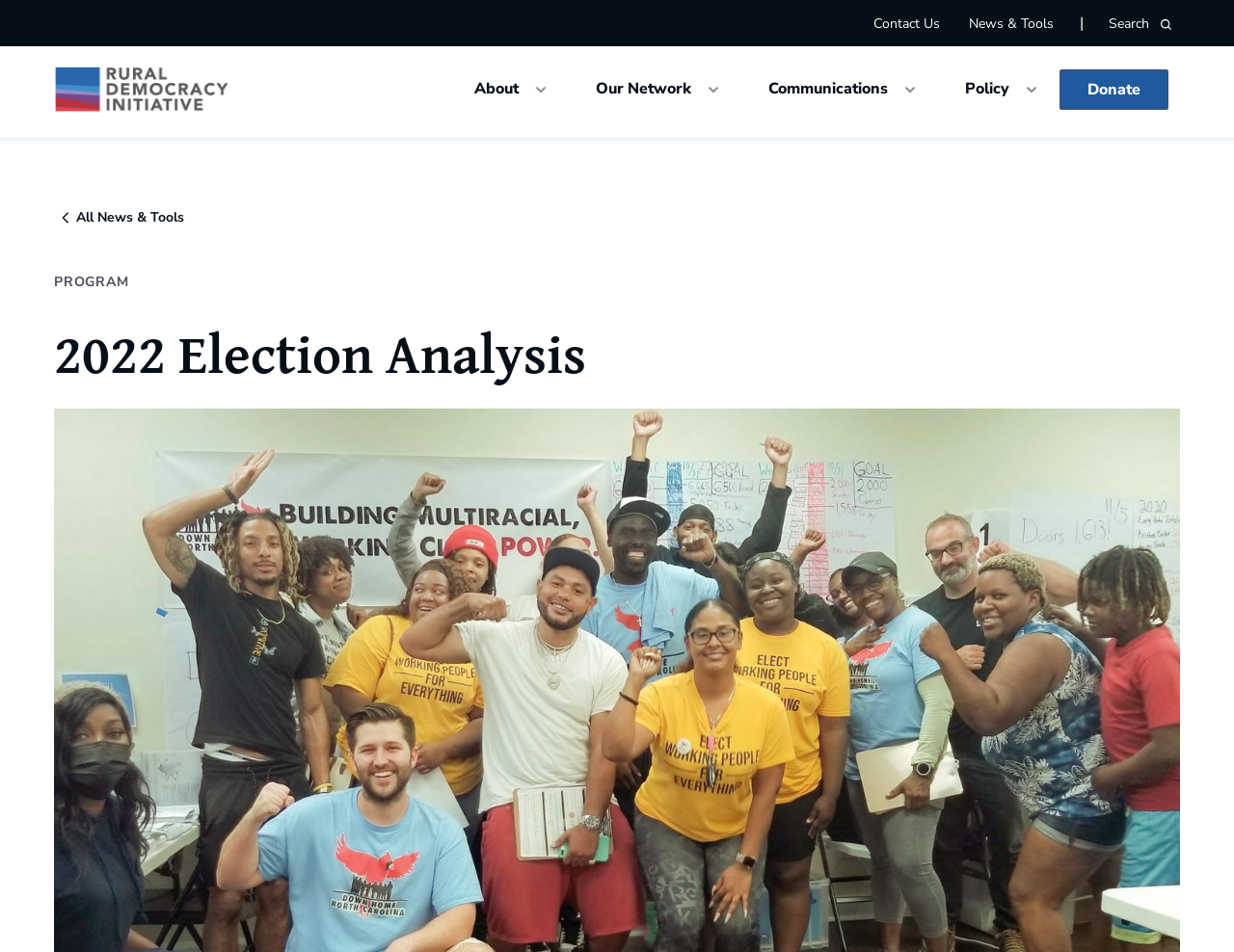Determine the bounding box coordinates of the UI element described by: "Communications".

[0.601, 0.073, 0.741, 0.114]